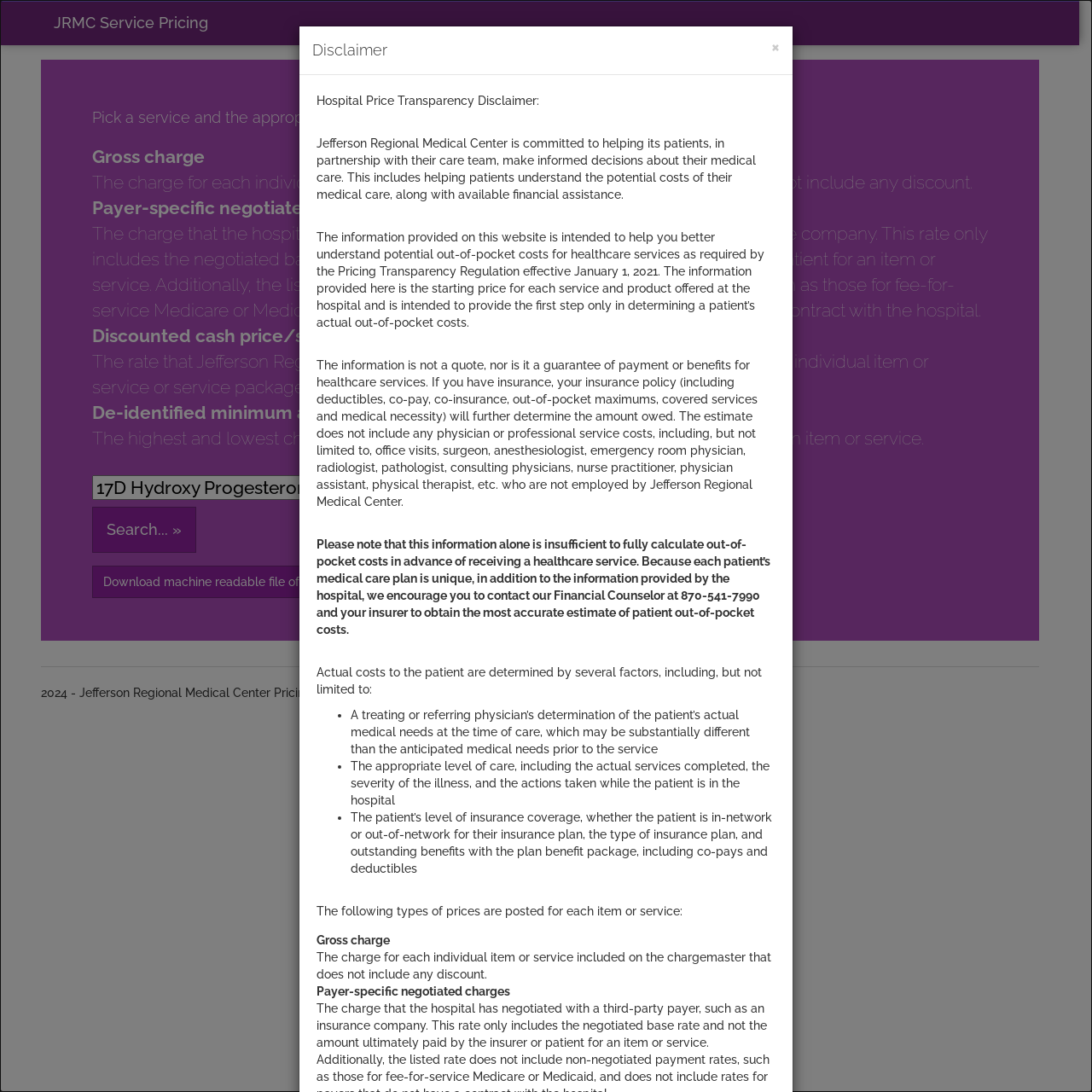Based on the image, provide a detailed and complete answer to the question: 
How can users obtain a more accurate estimate of patient out-of-pocket costs?

The webpage suggests that users can obtain a more accurate estimate of patient out-of-pocket costs by contacting the Financial Counselor at 870-541-7990 and their insurer, in addition to using the information provided on the webpage.